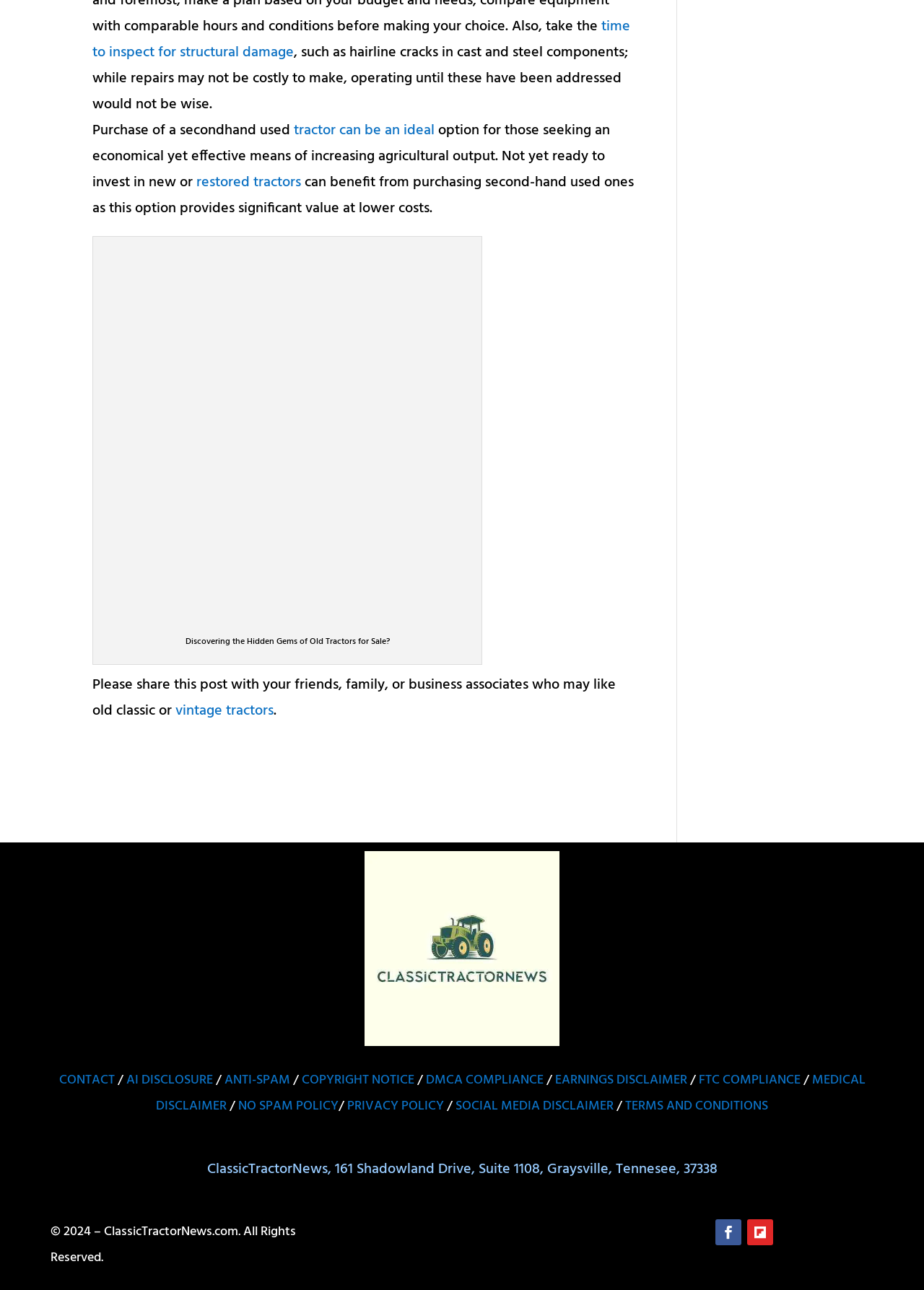Specify the bounding box coordinates of the element's region that should be clicked to achieve the following instruction: "Click on 'time to inspect for structural damage'". The bounding box coordinates consist of four float numbers between 0 and 1, in the format [left, top, right, bottom].

[0.1, 0.012, 0.682, 0.05]